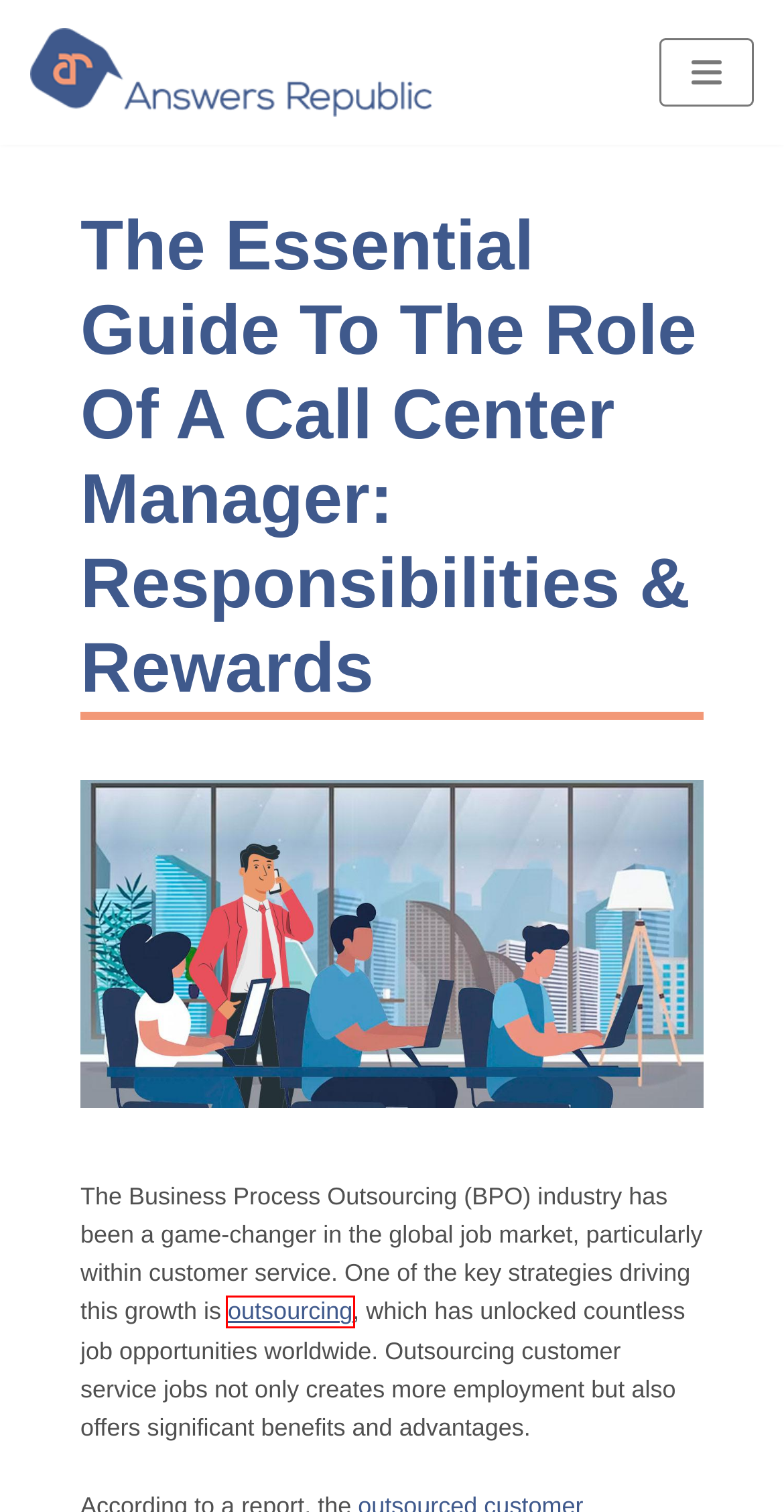Inspect the provided webpage screenshot, concentrating on the element within the red bounding box. Select the description that best represents the new webpage after you click the highlighted element. Here are the candidates:
A. The Distinction Between Outsourcing and Offshoring
B. How to Clean a Dirty PC Keyboard
C. April 2021 - Answers Republic
D. Answers Republic - If you Need Answers, Then Look No Further
E. Explore Tech Topics | Answers Republic
F. Contact Us for Comments & Suggestions - Answers Republic
G. June 2023 - Answers Republic
H. Explore Travel Topics | Answers Republic

A